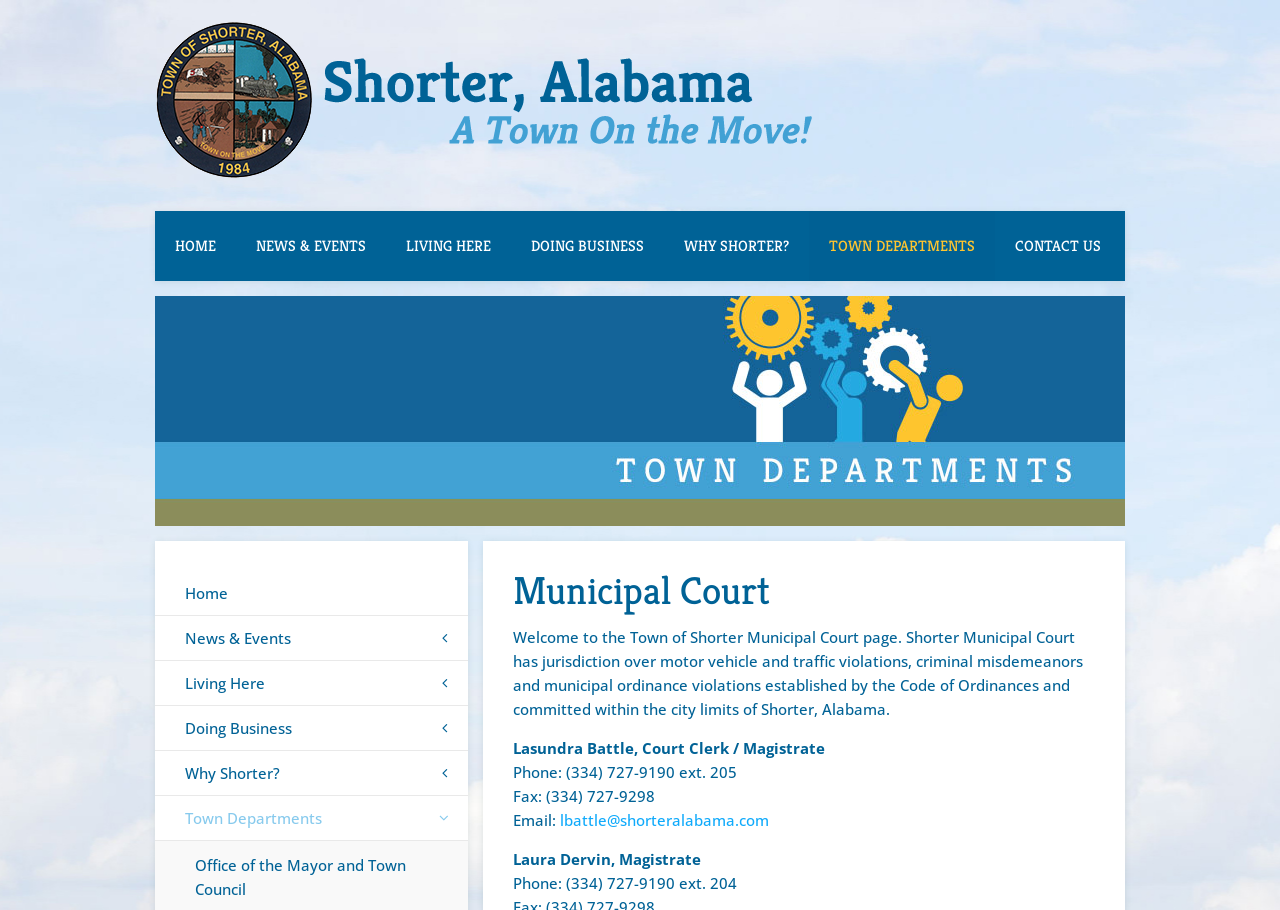Provide a brief response to the question below using a single word or phrase: 
What is the name of the court clerk?

Lasundra Battle